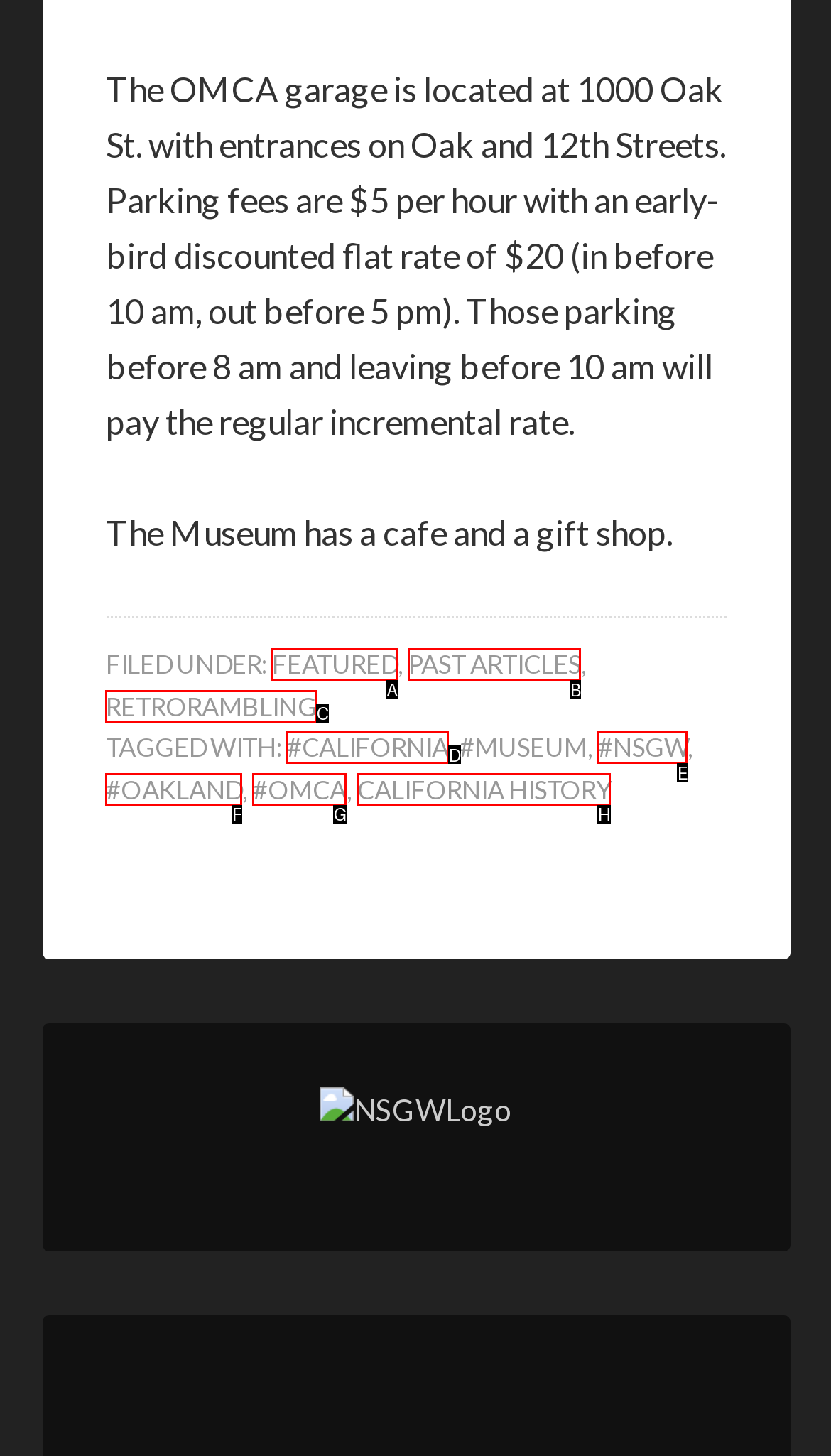Select the letter of the option that corresponds to: Past Articles
Provide the letter from the given options.

B